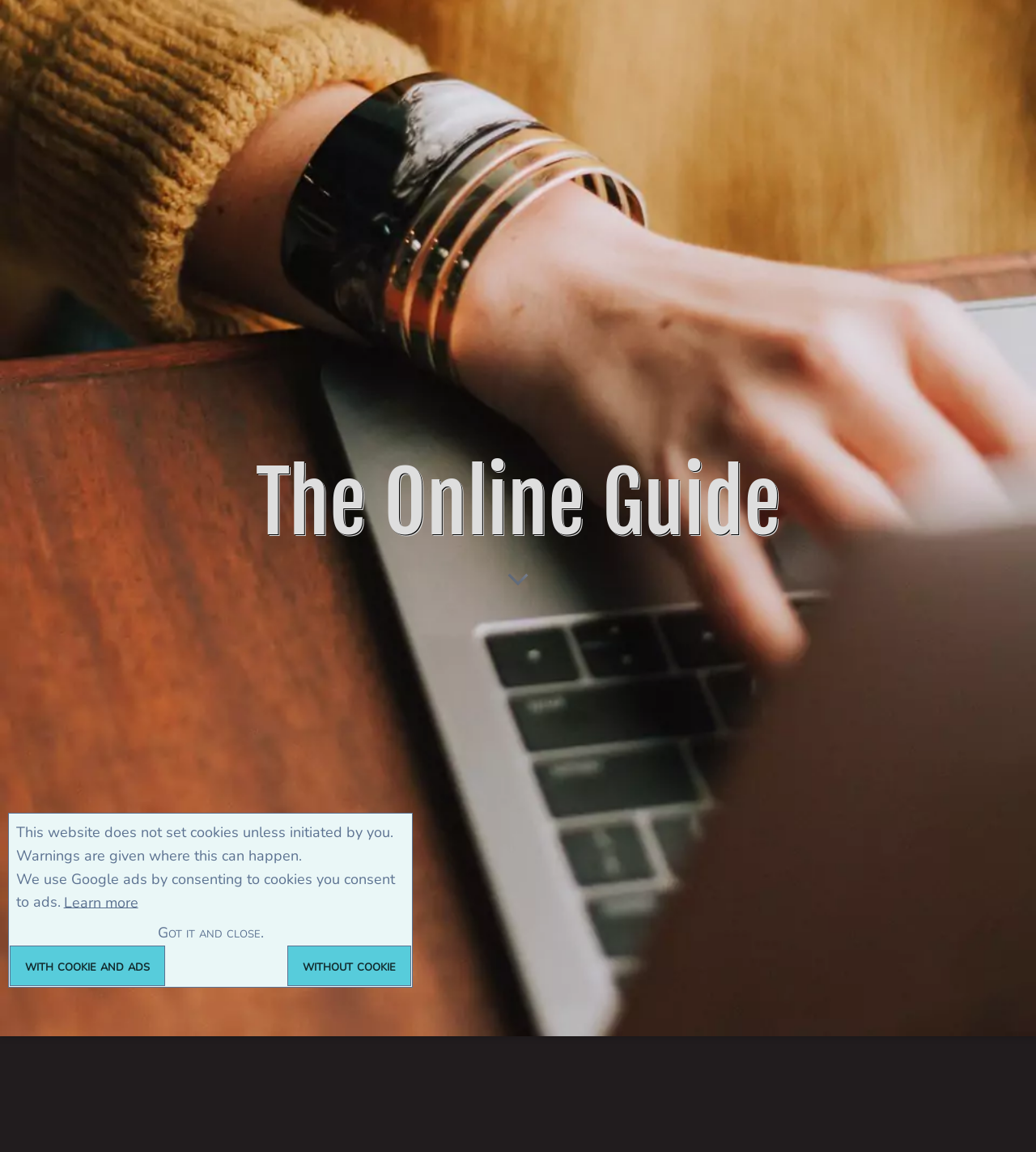Find the bounding box coordinates of the element to click in order to complete this instruction: "Click on the 'Buy Now' button". The bounding box coordinates must be four float numbers between 0 and 1, denoted as [left, top, right, bottom].

None